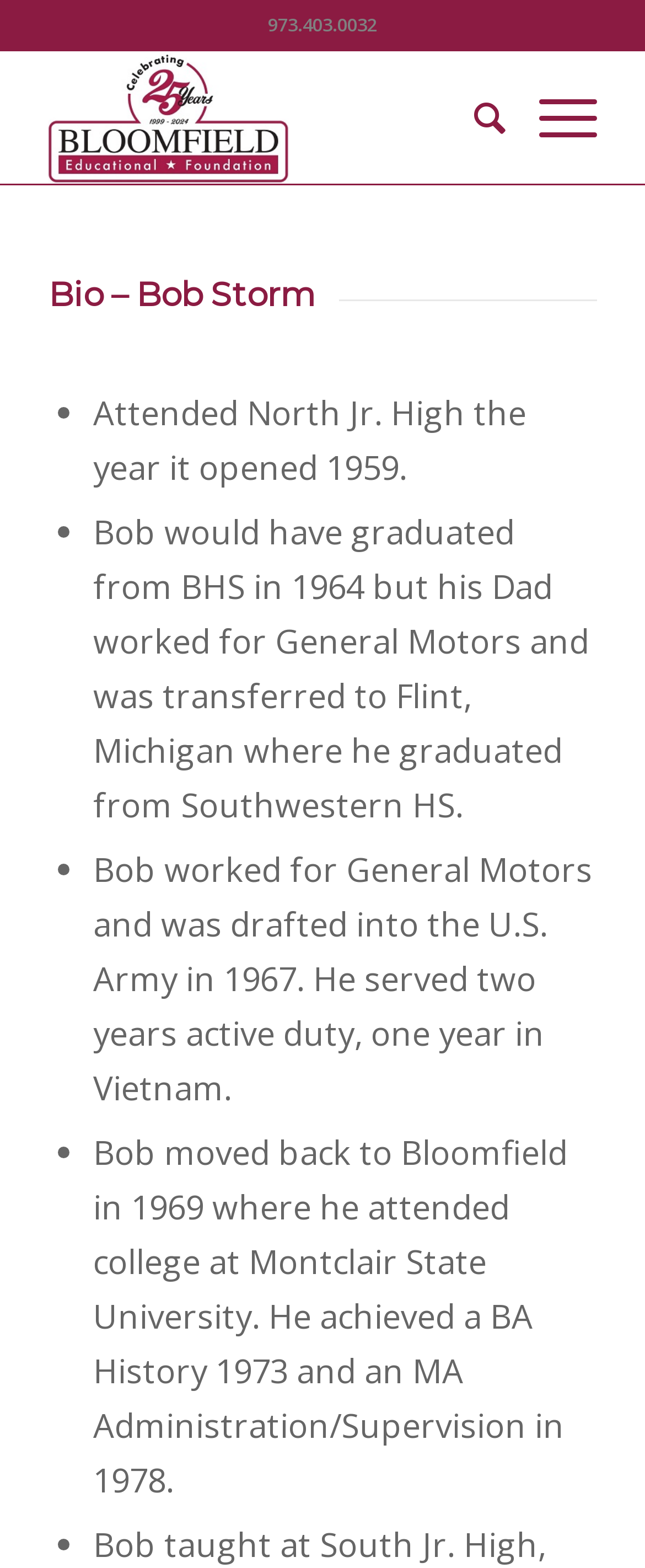What degree did Bob achieve in 1973?
Using the information presented in the image, please offer a detailed response to the question.

I found the answer by reading the StaticText element with the text 'Bob moved back to Bloomfield in 1969 where he attended college at Montclair State University. He achieved a BA History 1973 and an MA Administration/Supervision in 1978.' at coordinates [0.144, 0.721, 0.88, 0.958].